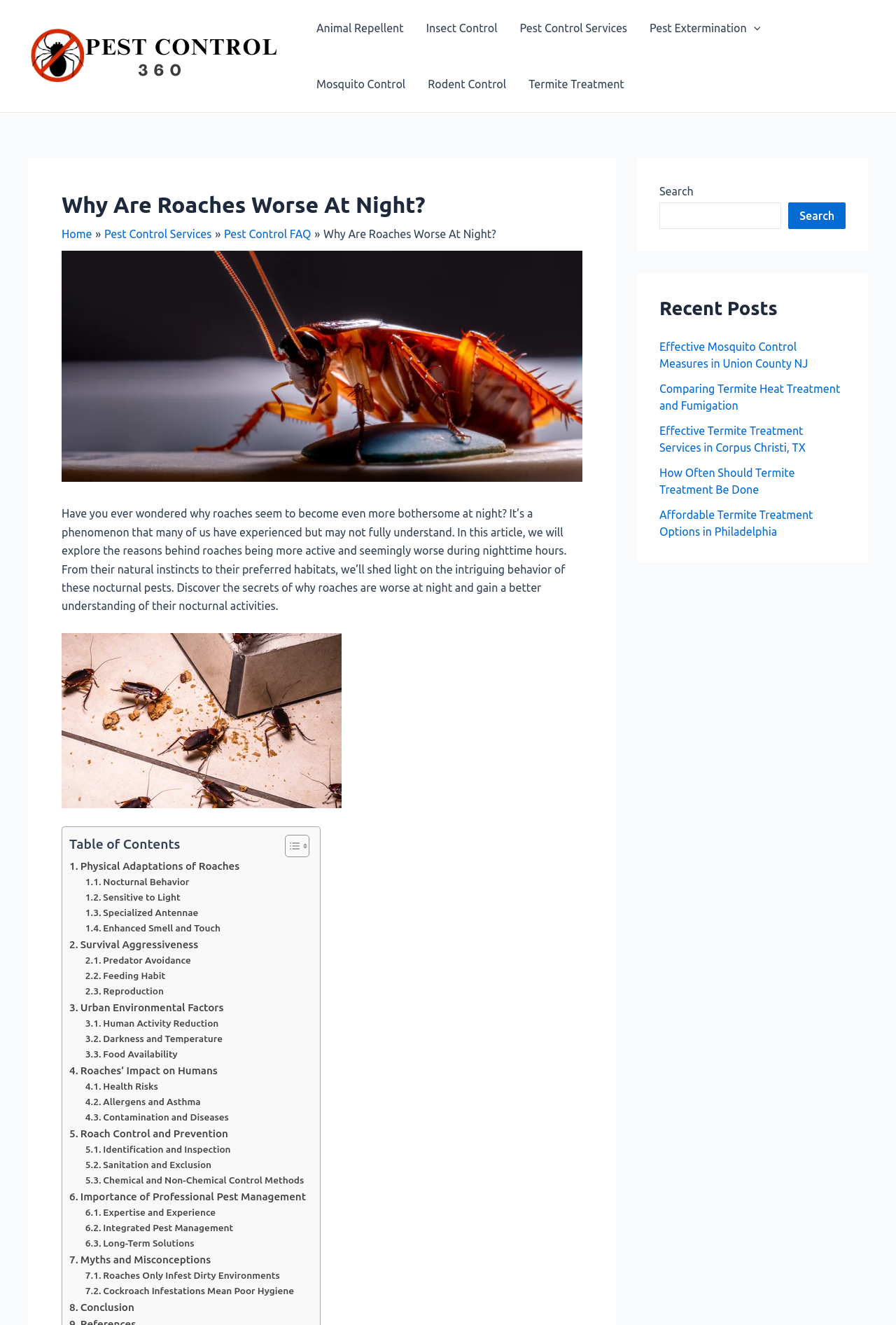What are some common myths about roaches?
Please answer the question with a detailed and comprehensive explanation.

The webpage addresses common myths and misconceptions about roaches, including the idea that roaches only infest dirty environments or that cockroach infestations are a sign of poor hygiene, and provides accurate information to dispel these myths.